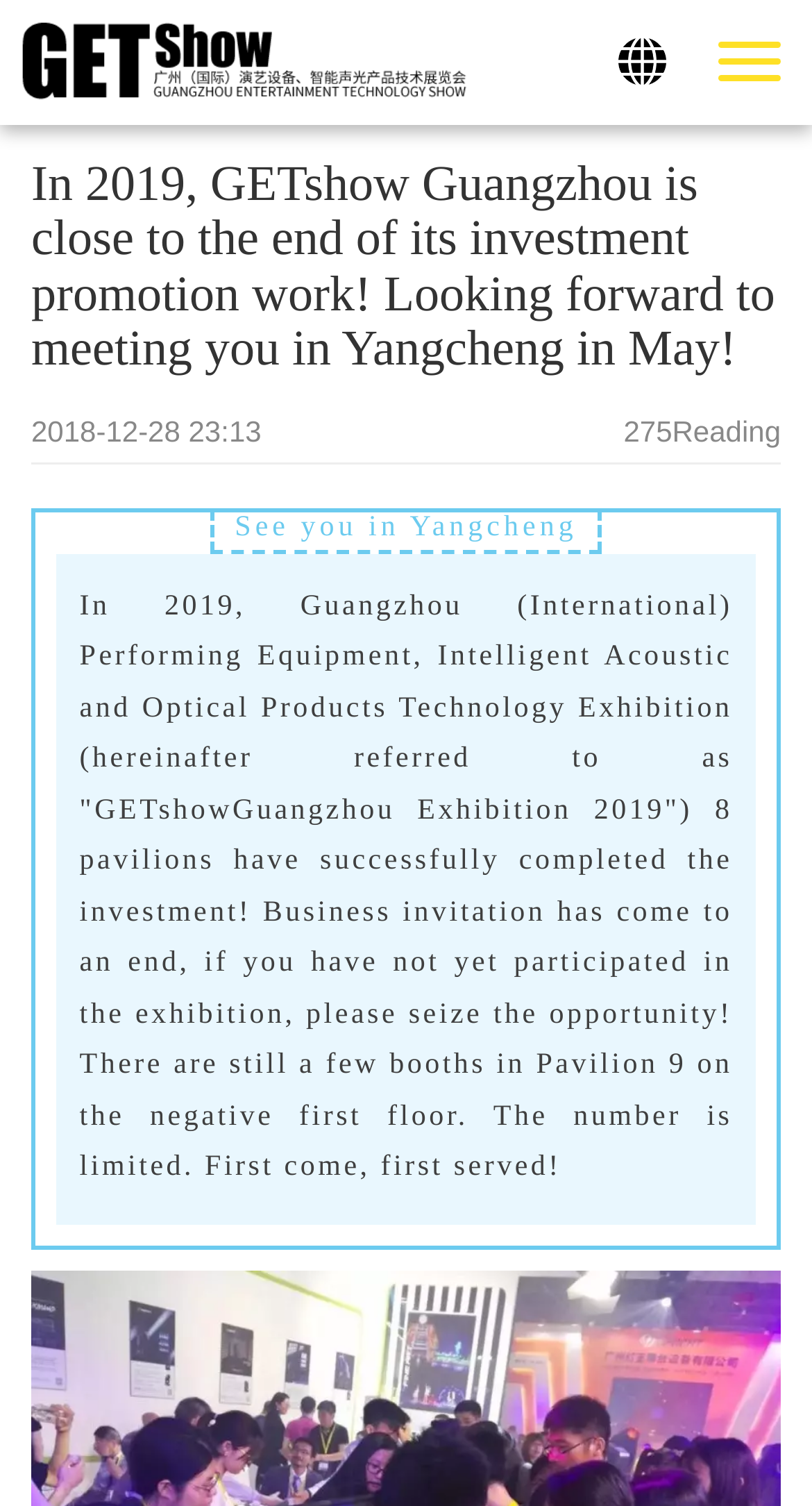Provide a one-word or short-phrase answer to the question:
What is the availability of booths in Pavilion 9?

Limited